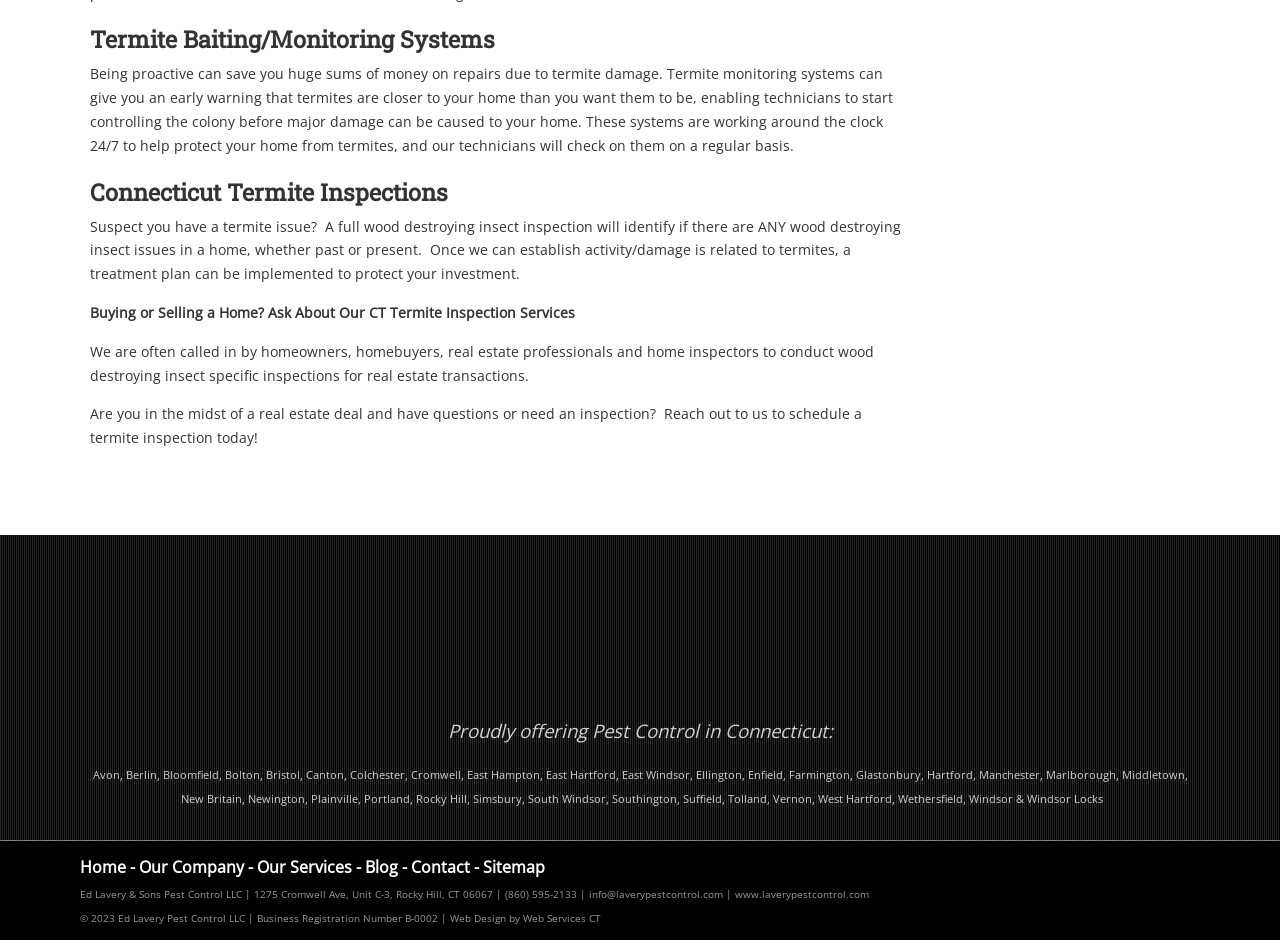From the element description Sitemap, predict the bounding box coordinates of the UI element. The coordinates must be specified in the format (top-left x, top-left y, bottom-right x, bottom-right y) and should be within the 0 to 1 range.

[0.377, 0.91, 0.426, 0.934]